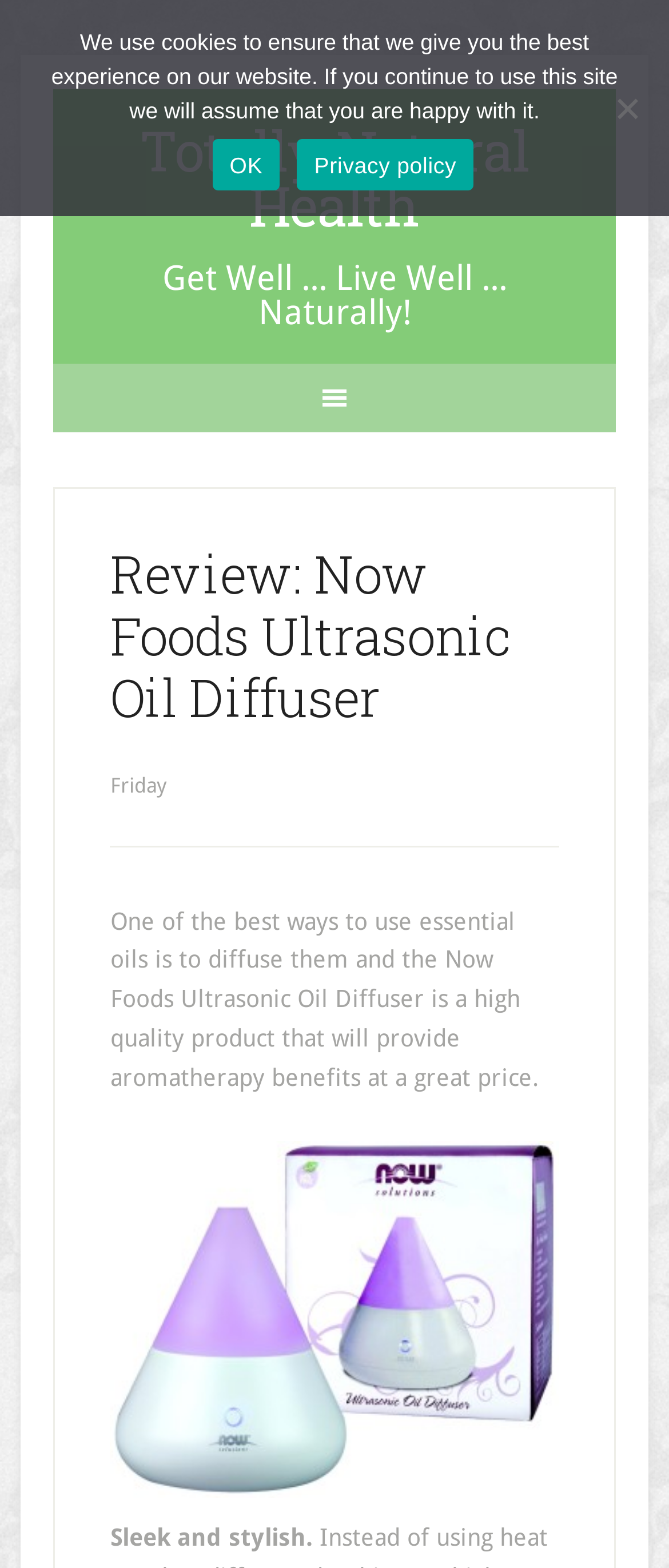Summarize the webpage with intricate details.

The webpage is a review of the Now Foods Ultrasonic Oil Diffuser. At the top left, there is a link to "Totally Natural Health" and a static text "Get Well... Live Well... Naturally!" positioned below it. 

To the right of these elements, there is a navigation section labeled as "Secondary" which contains a header with the title "Review: Now Foods Ultrasonic Oil Diffuser" and a time stamp indicating the review was posted on a Friday. 

Below the title, there is a paragraph of text describing the benefits of using the Now Foods Ultrasonic Oil Diffuser, which is a high-quality product for aromatherapy at a great price. 

Adjacent to this text, there is an image of the Now Foods Ultrasonic Oil Diffuser. 

Further down, there is another static text "Sleek and stylish." 

At the very top of the page, there is a cookie notice dialog with a message explaining the use of cookies on the website. The dialog has three elements: a static text, an "OK" link, and a "Privacy policy" link. There is also a "No" button at the top right corner of the dialog.